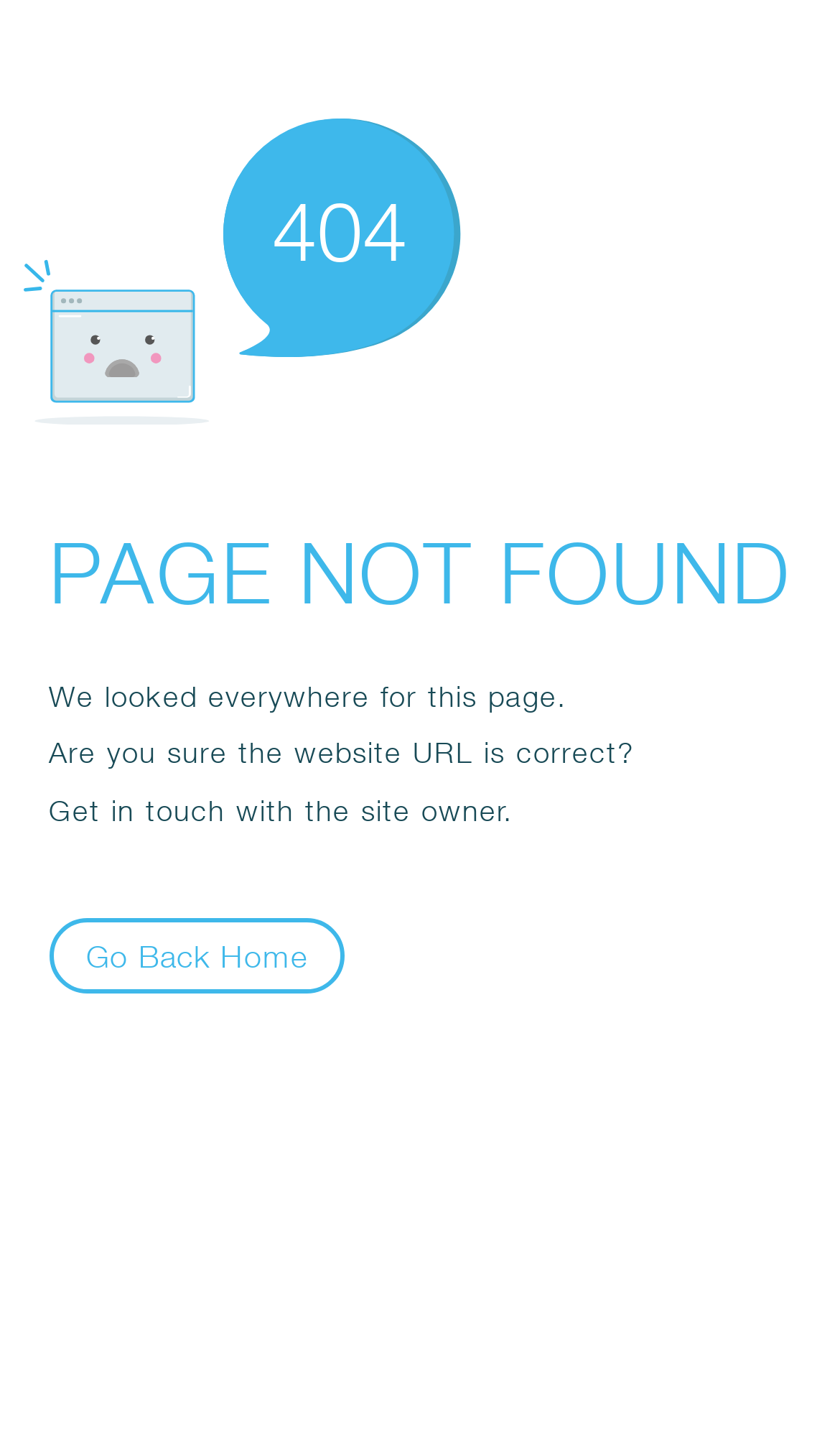Use a single word or phrase to answer the question: How many sentences are there in the error message?

3